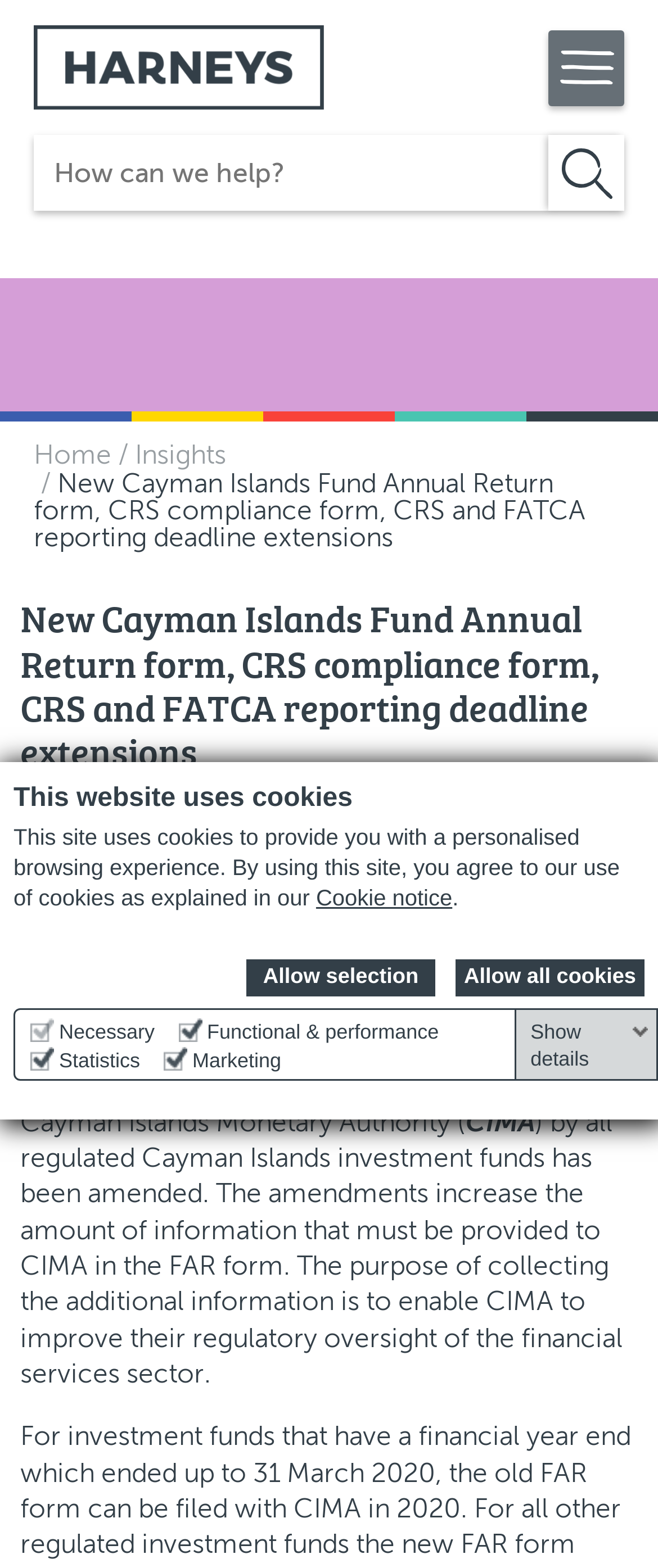Identify the main heading of the webpage and provide its text content.

New Cayman Islands Fund Annual Return form, CRS compliance form, CRS and FATCA reporting deadline extensions